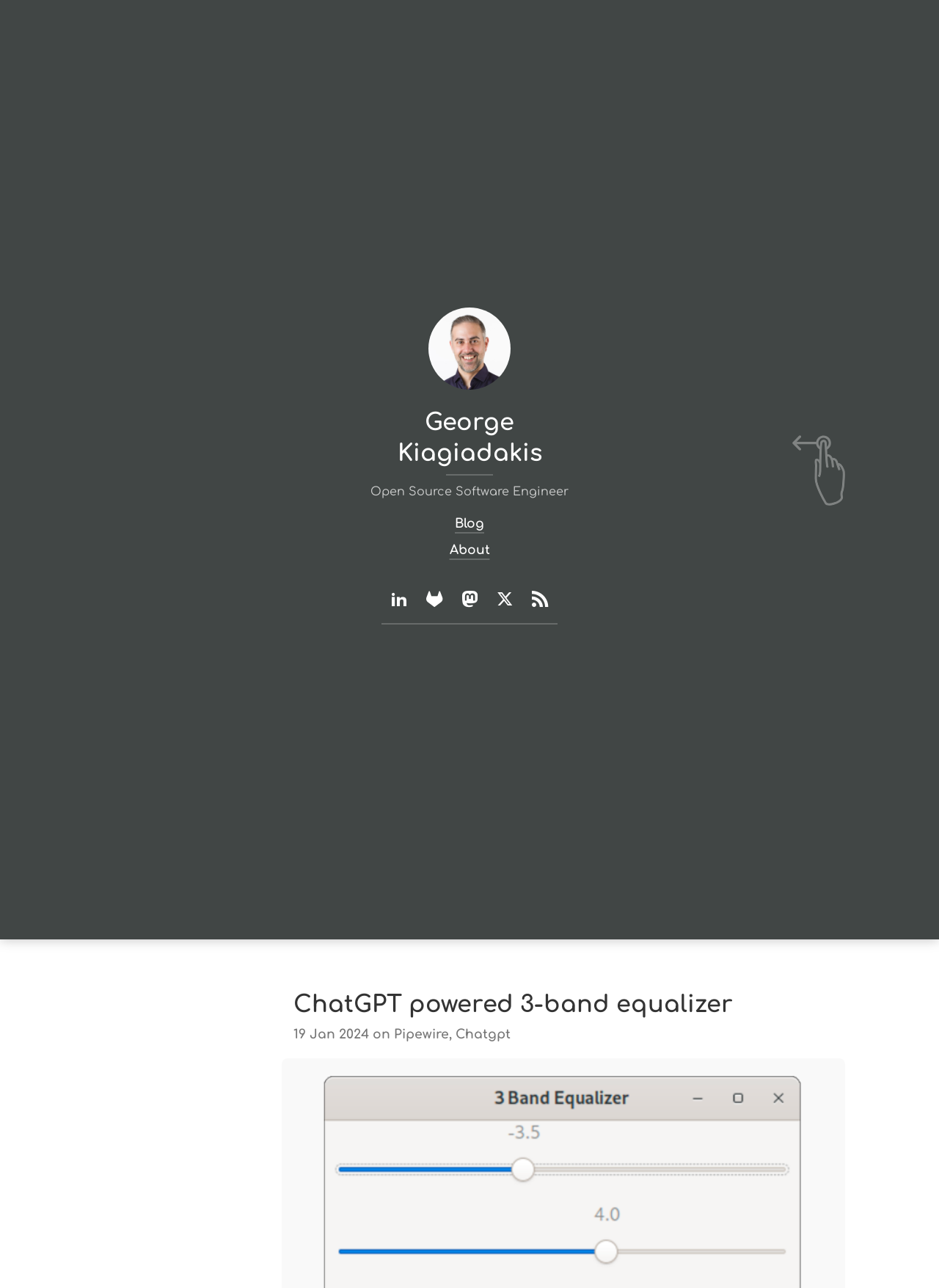Could you locate the bounding box coordinates for the section that should be clicked to accomplish this task: "Click on the link to Riot Squad".

None